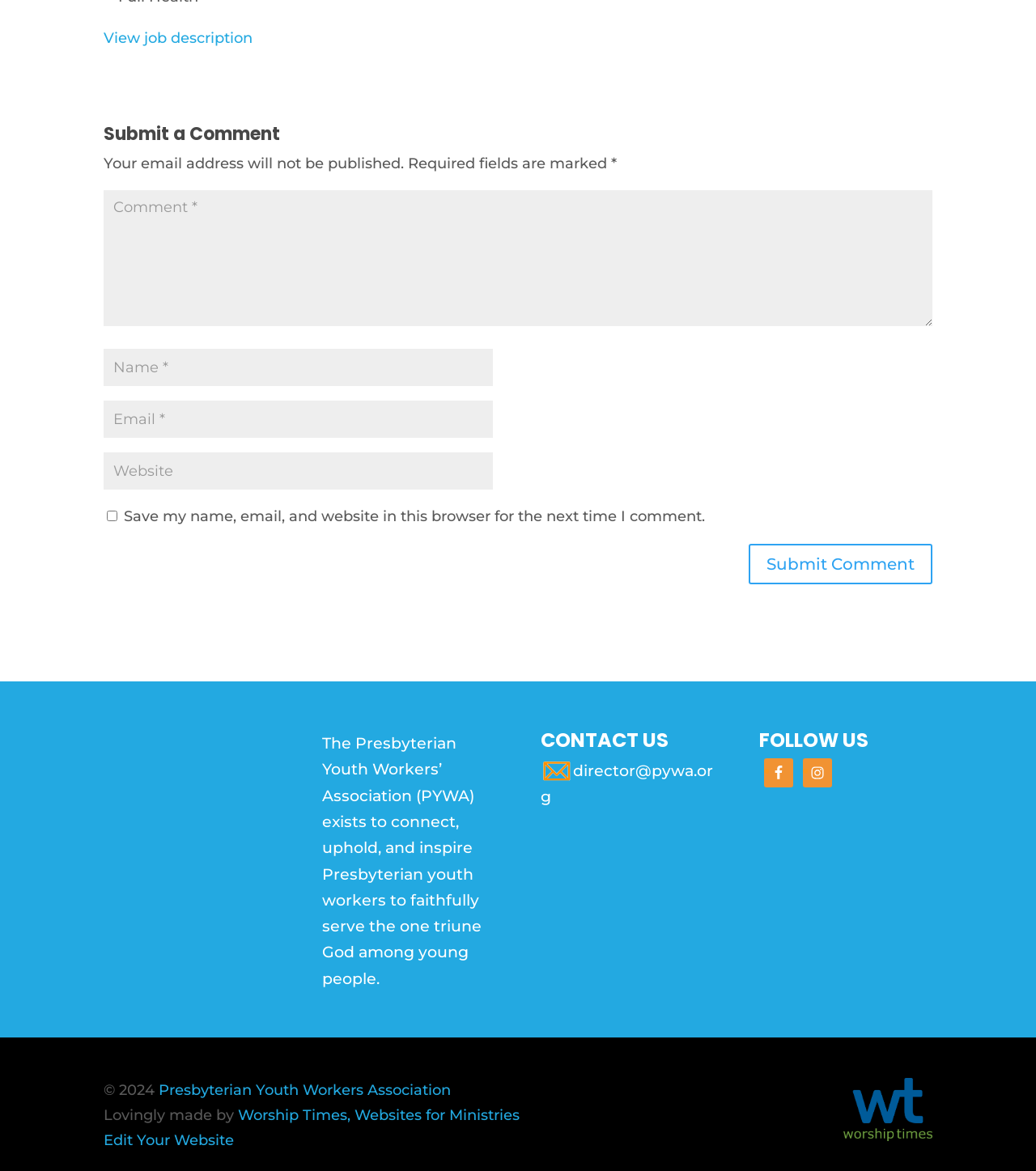What is the email address to contact the director?
Please respond to the question with a detailed and thorough explanation.

The link element with the description 'director@pywa.org' is located under the 'CONTACT US' heading, suggesting that this is the email address to contact the director.